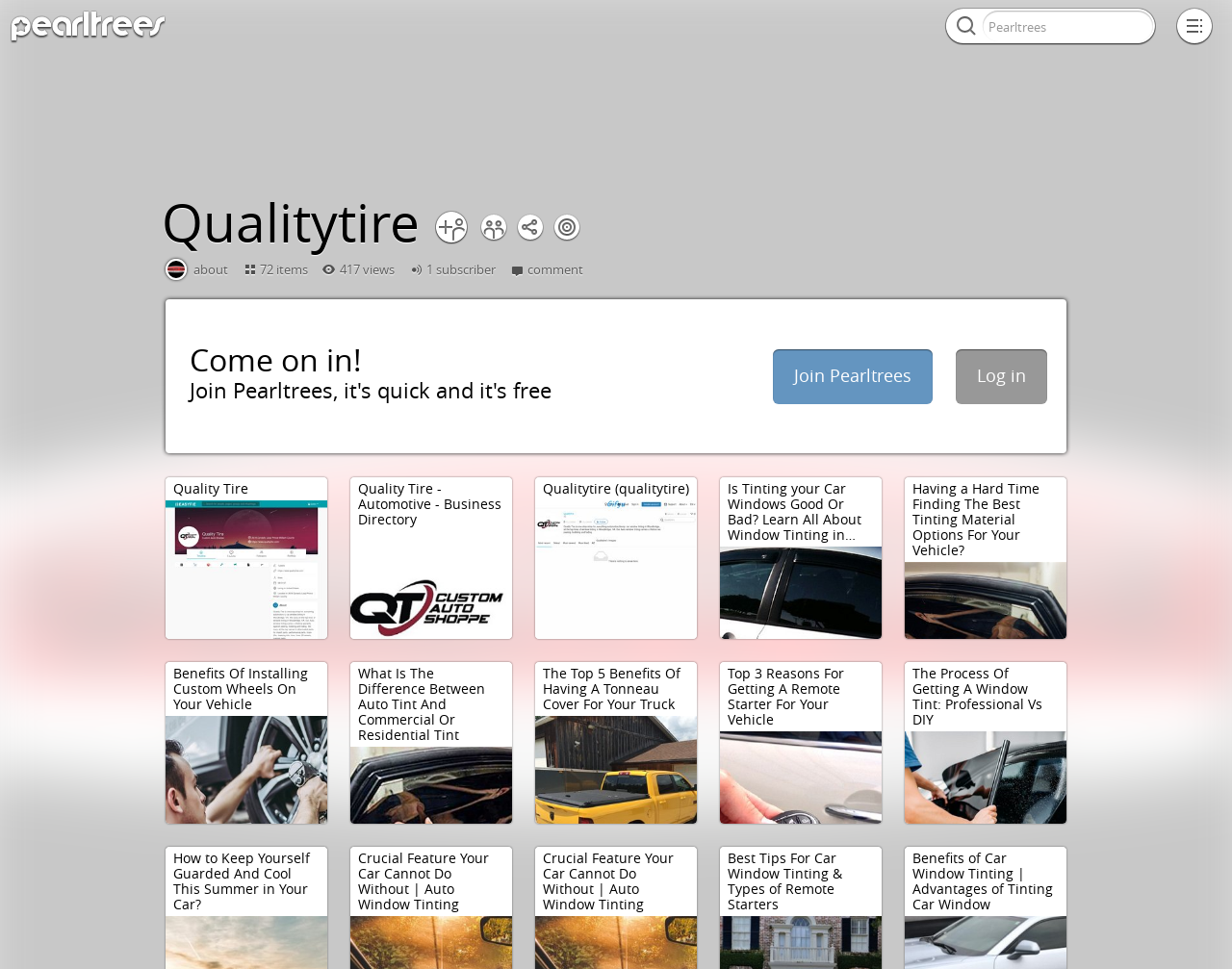Based on the element description Pearltrees, identify the bounding box of the UI element in the given webpage screenshot. The coordinates should be in the format (top-left x, top-left y, bottom-right x, bottom-right y) and must be between 0 and 1.

[0.773, 0.0, 0.796, 0.054]